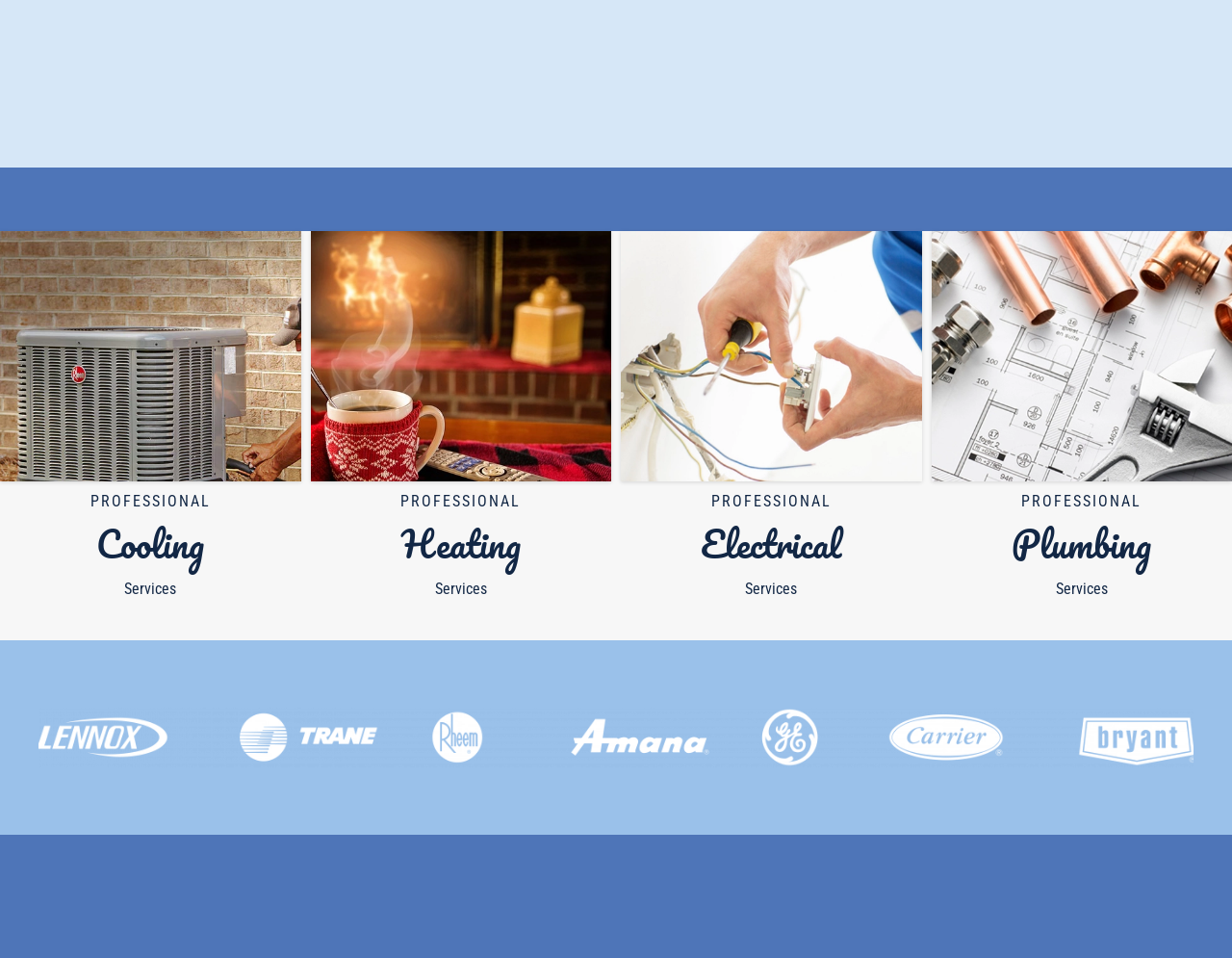Extract the bounding box of the UI element described as: "Clarksville Web Design".

[0.57, 0.928, 0.659, 0.943]